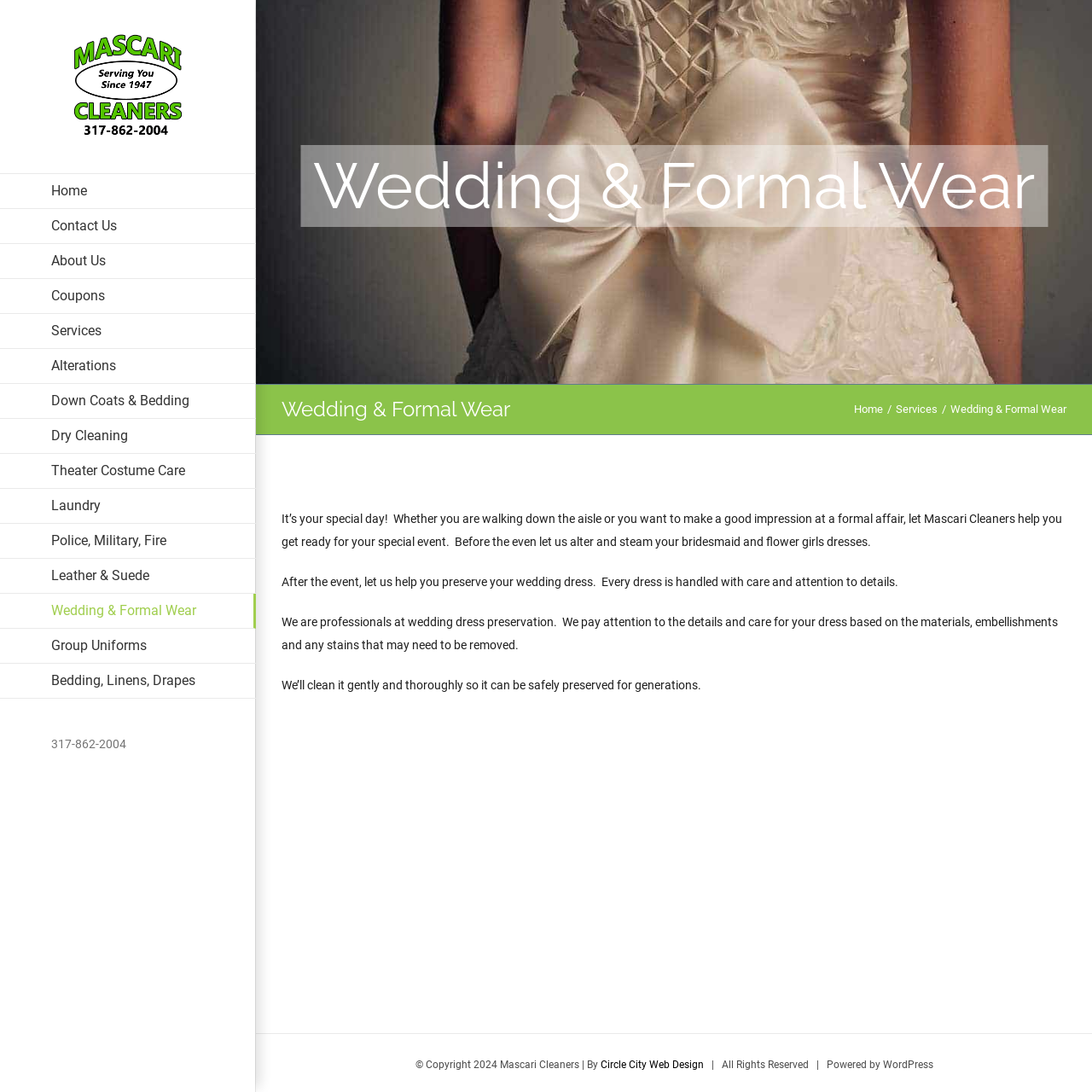What is the purpose of Mascari Cleaners?
Answer the question with just one word or phrase using the image.

To help with special events